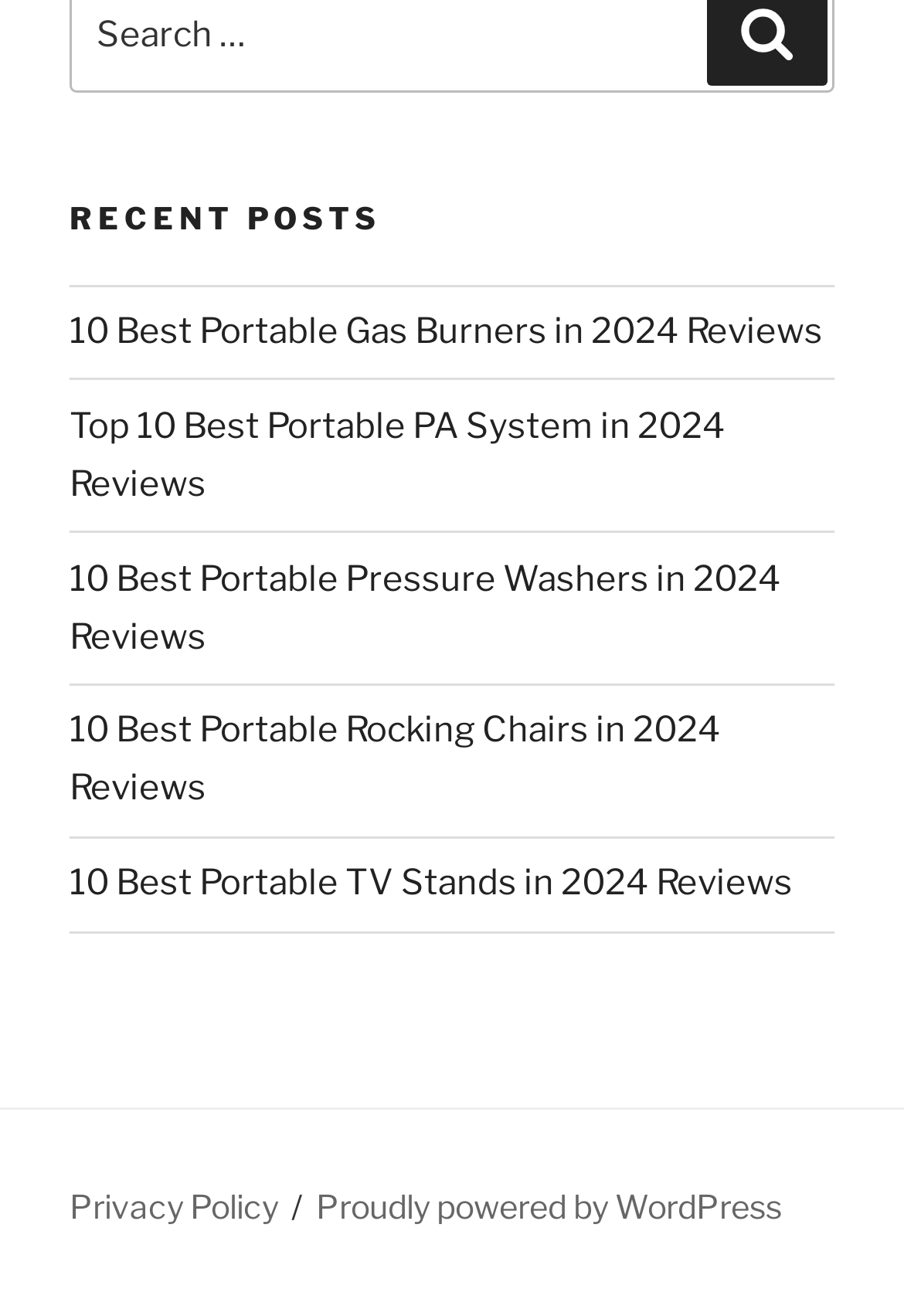Please respond to the question using a single word or phrase:
How many links are under the 'Recent Posts' navigation?

6